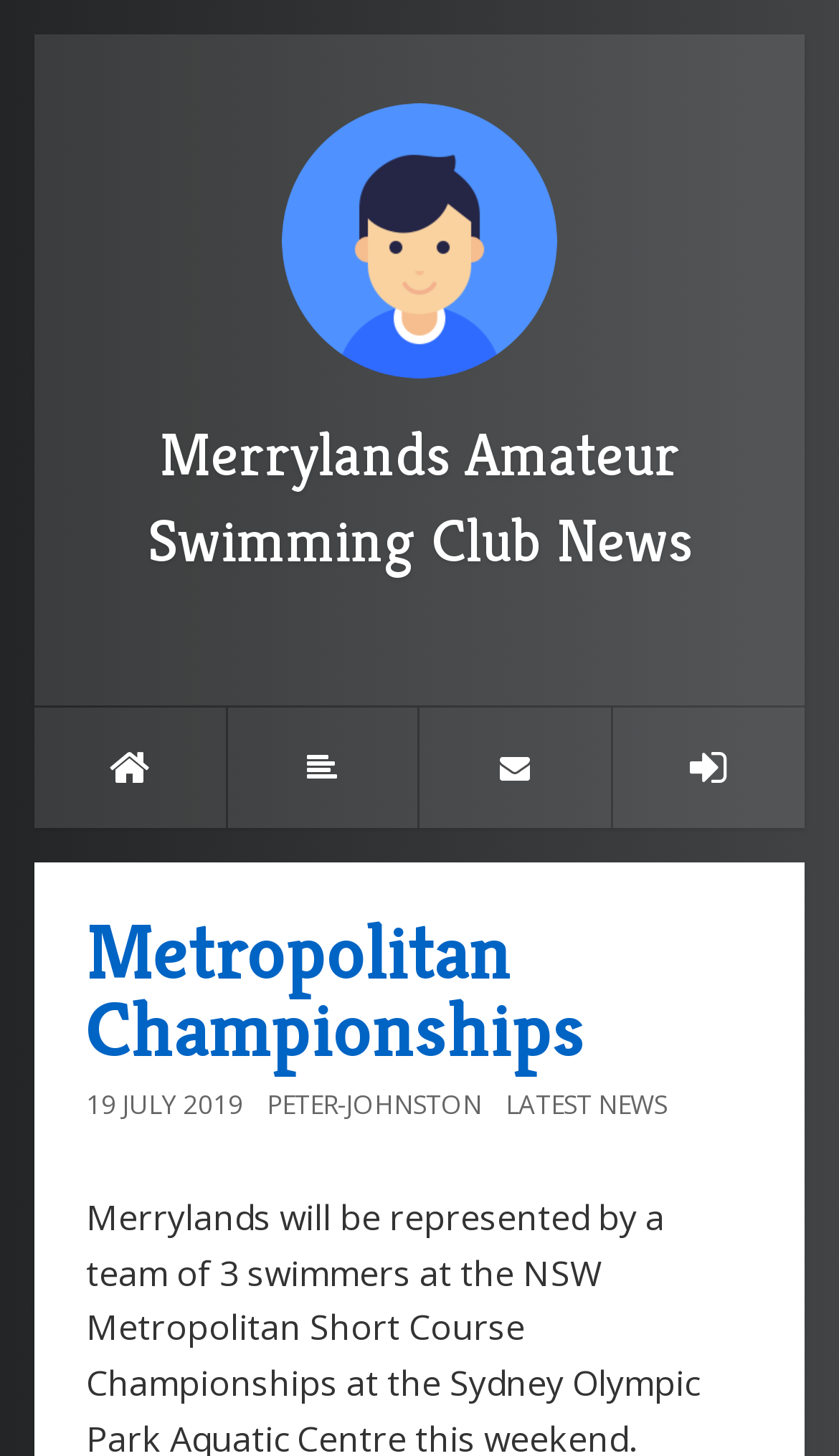What is the date of the Metropolitan Championships?
Please provide a comprehensive answer based on the visual information in the image.

The date of the Metropolitan Championships can be found below the heading 'Metropolitan Championships', which says '19 JULY 2019'.